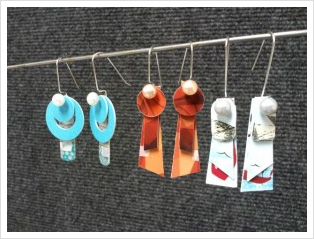Generate a comprehensive description of the image.

This image showcases a collection of beautifully crafted upcycled earrings, designed by Aaron Barr Jewelry. Each pair exhibits a unique aesthetic, combining vibrant colors and playful shapes. On the left, a pair of circular blue earrings features a contemporary design, while the middle pair consists of striking orange pieces that mimic a modern art sensibility. To the right, rectangular earrings incorporate various patterns, hinting at their upcycled materials, showcasing creative design for sustainability. The earrings are displayed on a simple metal rod against a textured backdrop, emphasizing their artistic qualities and craftsmanship. These pieces are a testament to the artist's innovative use of materials, inviting interest from those who appreciate artfully designed jewelry.